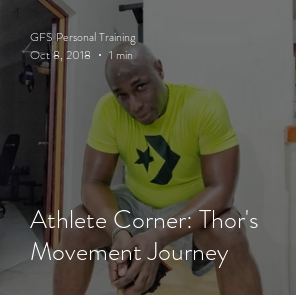In what year was the image taken?
Refer to the image and give a detailed response to the question.

The image is dated October 6, 2018, which suggests that the image was taken in the year 2018.